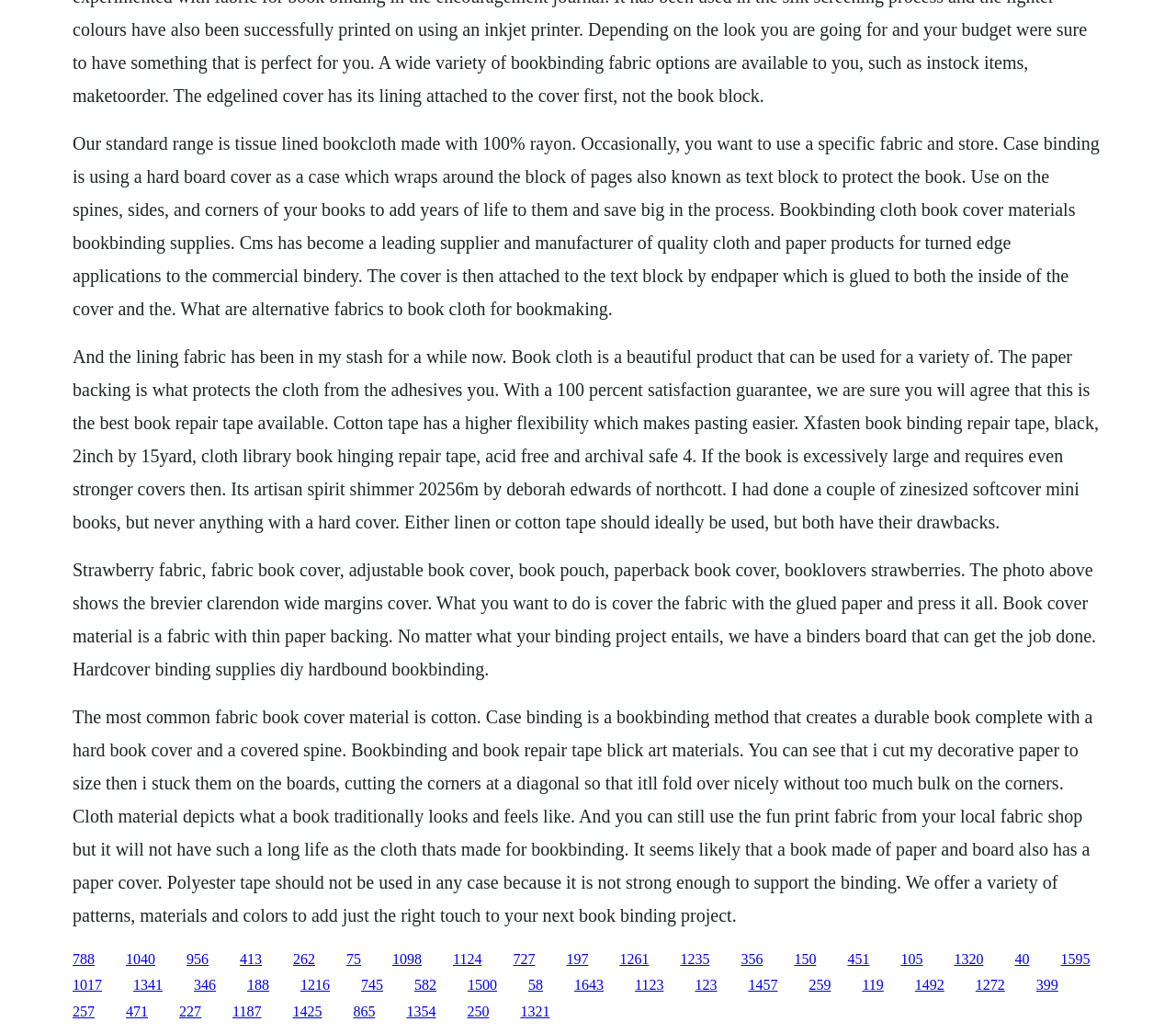Determine the bounding box coordinates of the clickable element necessary to fulfill the instruction: "Click the link '727'". Provide the coordinates as four float numbers within the 0 to 1 range, i.e., [left, top, right, bottom].

[0.436, 0.92, 0.455, 0.936]